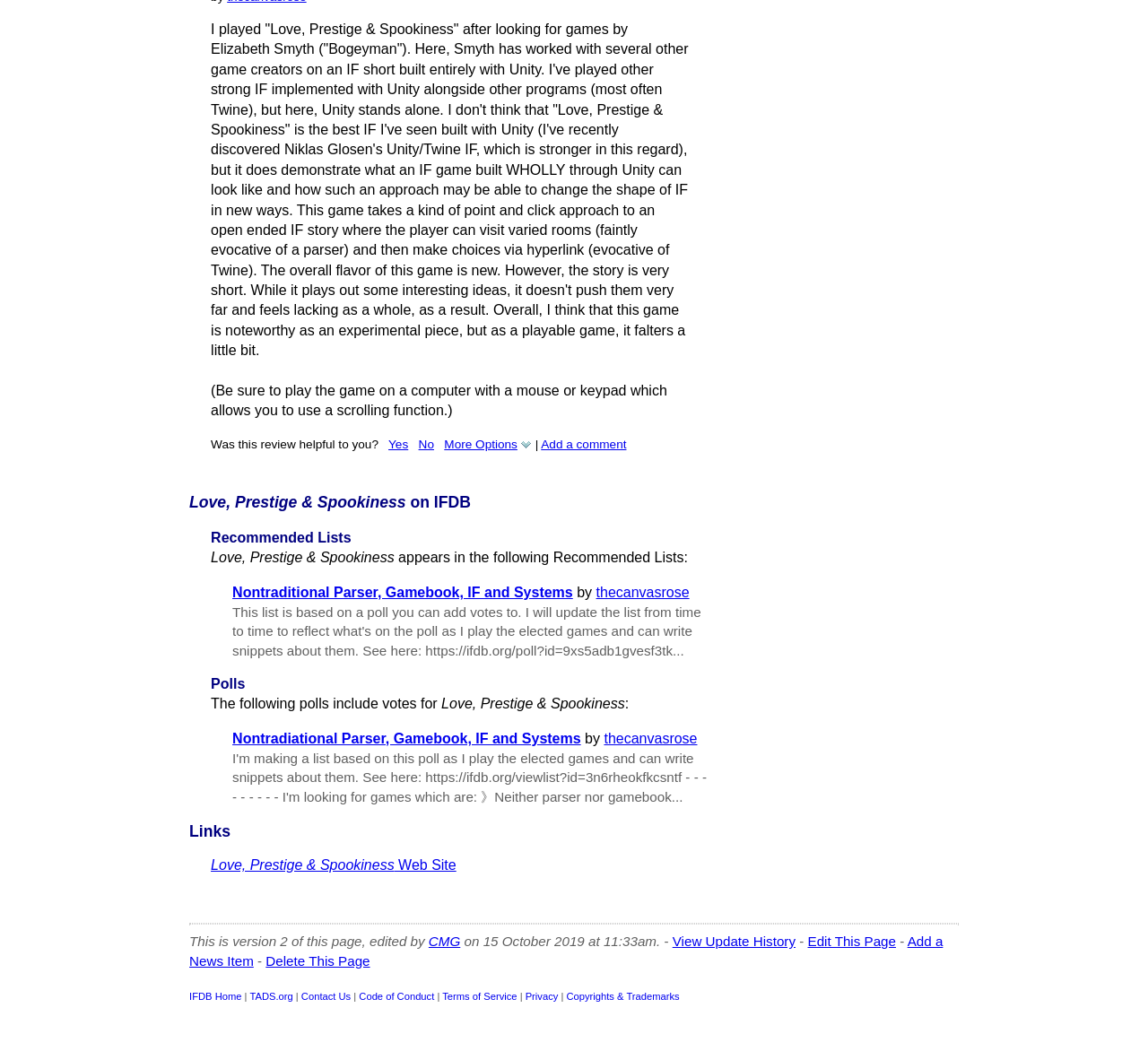Please identify the bounding box coordinates of the area I need to click to accomplish the following instruction: "View the update history of this page".

[0.586, 0.881, 0.693, 0.895]